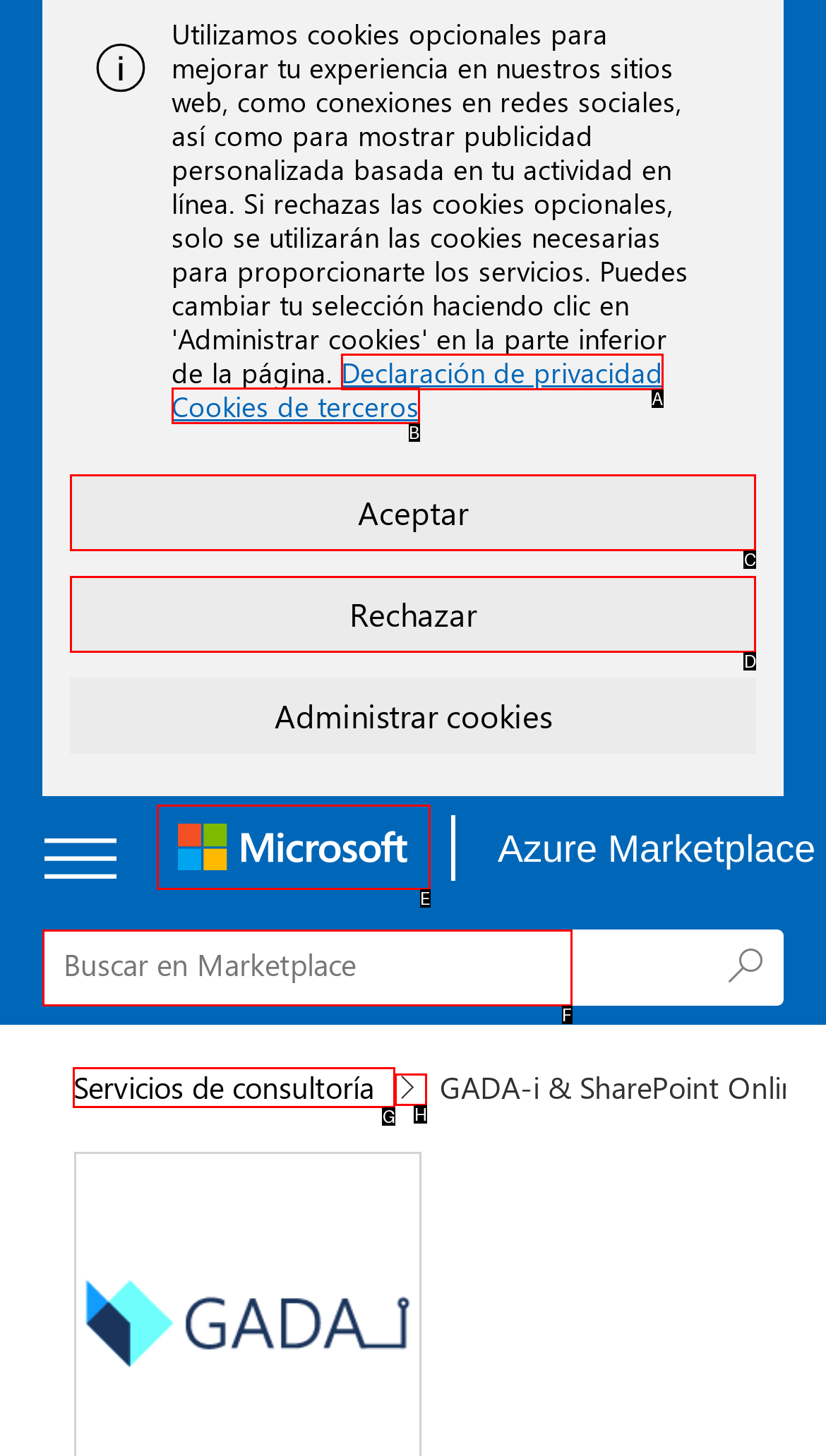Choose the option that best matches the description: parent_node: Azure Marketplace aria-label="Microsoft"
Indicate the letter of the matching option directly.

E